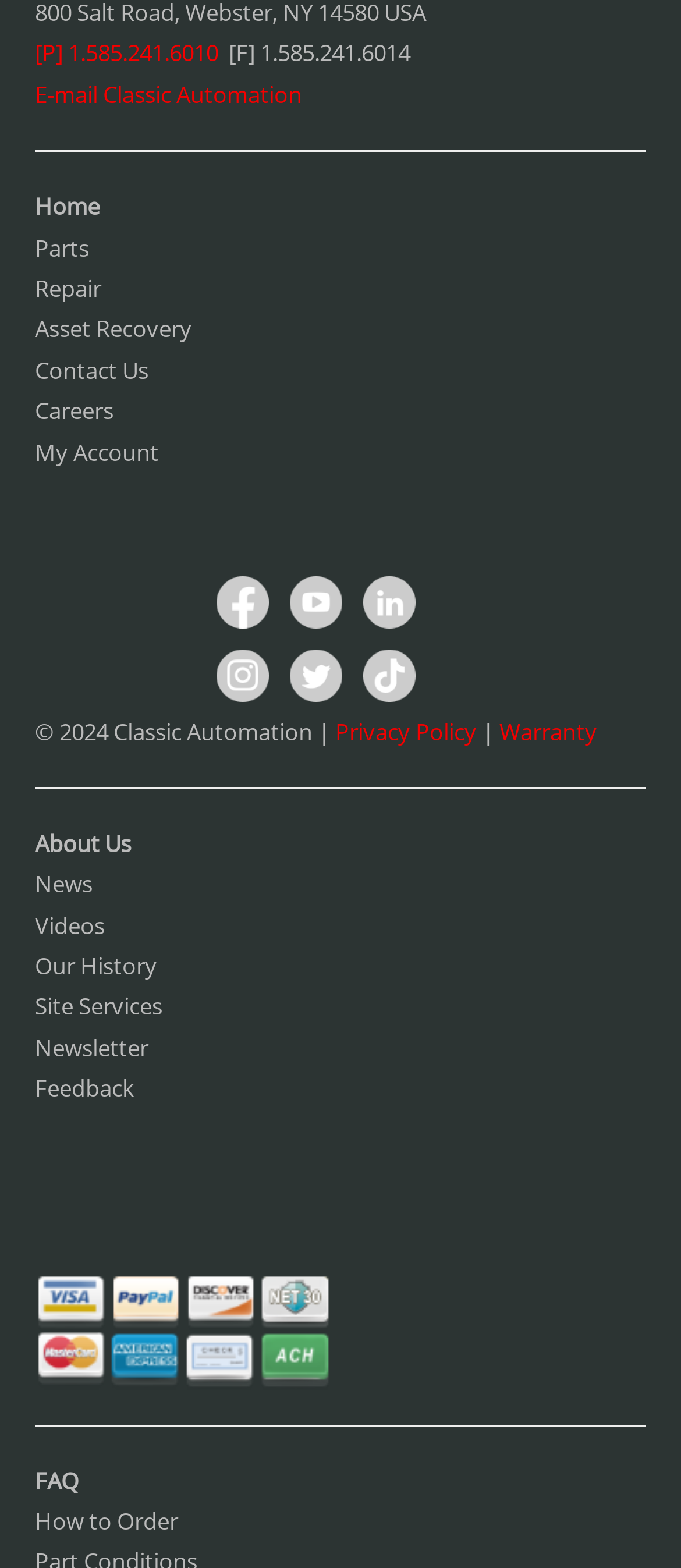Identify the bounding box coordinates of the part that should be clicked to carry out this instruction: "Go to the FAQ page".

[0.051, 0.934, 0.115, 0.954]